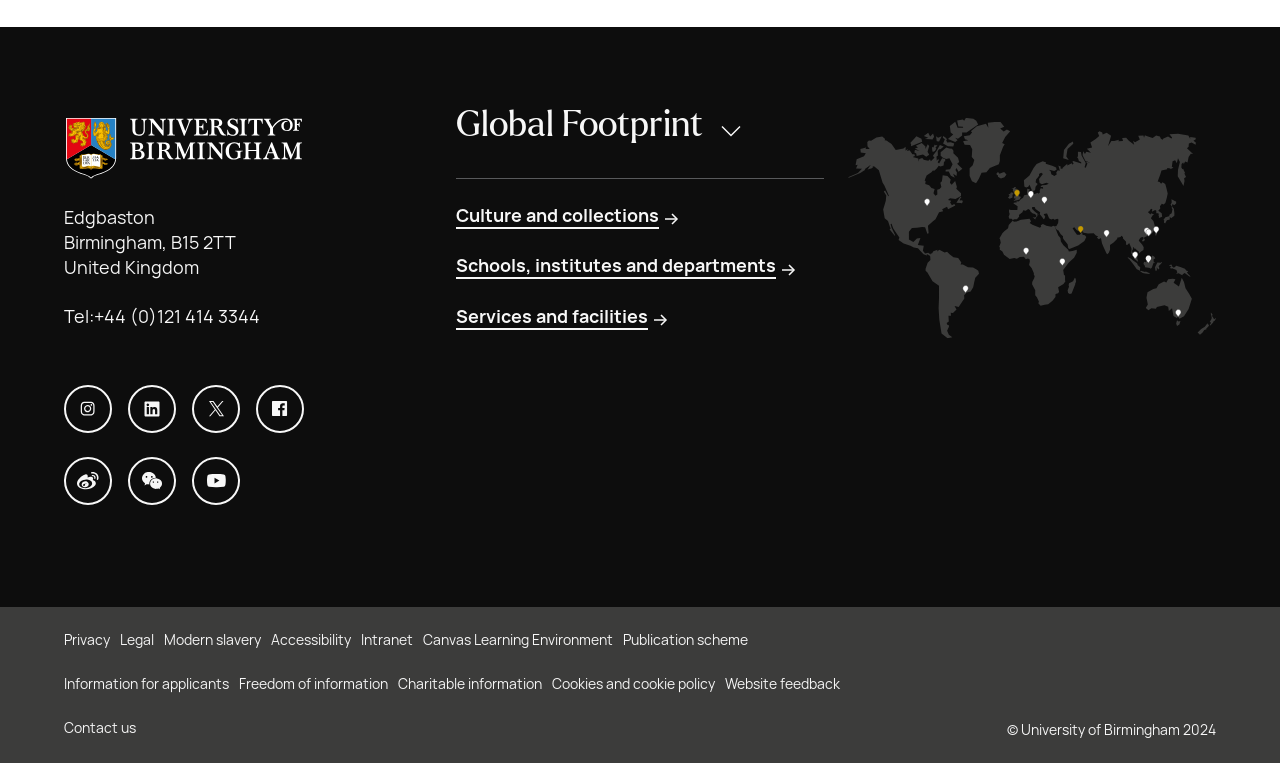Determine the bounding box coordinates of the clickable region to execute the instruction: "Contact us". The coordinates should be four float numbers between 0 and 1, denoted as [left, top, right, bottom].

[0.05, 0.939, 0.106, 0.971]